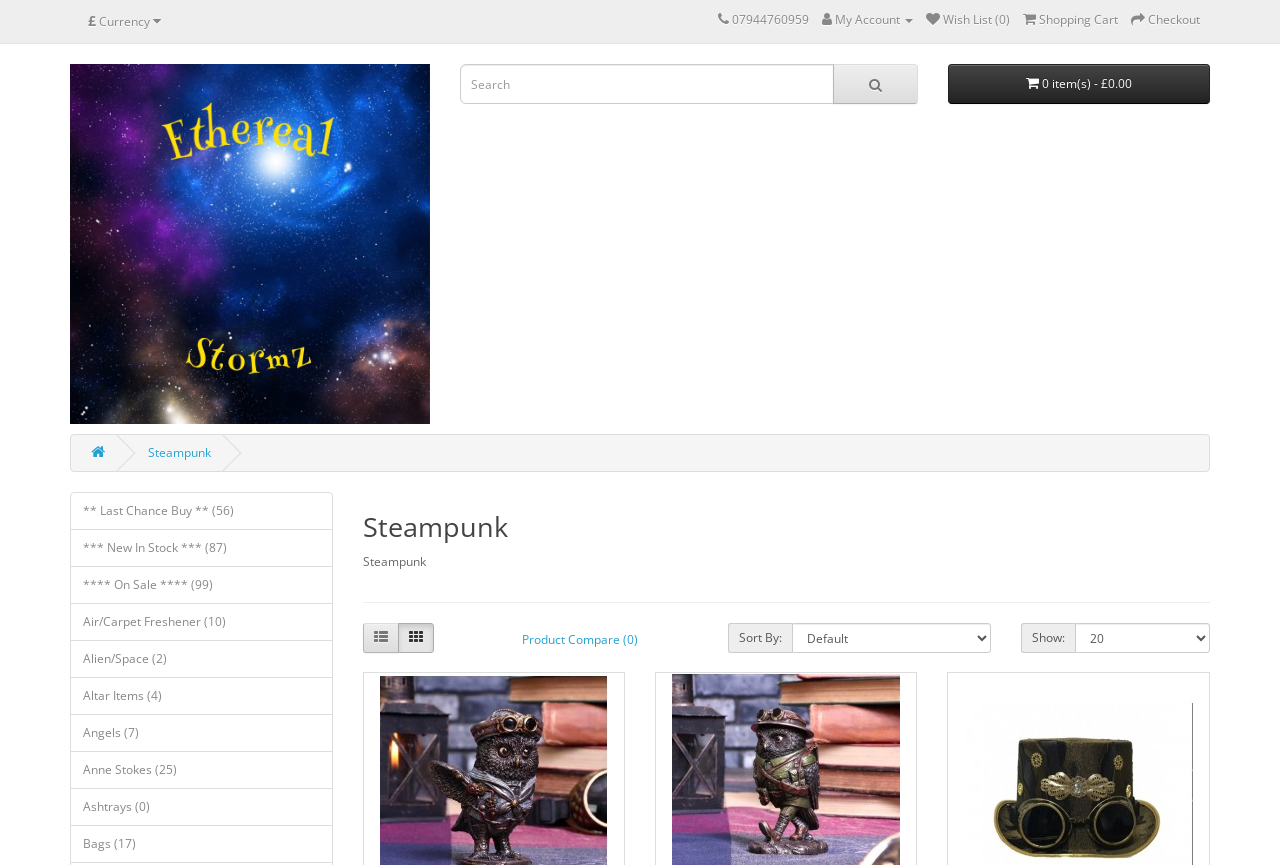Based on the element description name="search" placeholder="Search", identify the bounding box coordinates for the UI element. The coordinates should be in the format (top-left x, top-left y, bottom-right x, bottom-right y) and within the 0 to 1 range.

[0.359, 0.074, 0.651, 0.12]